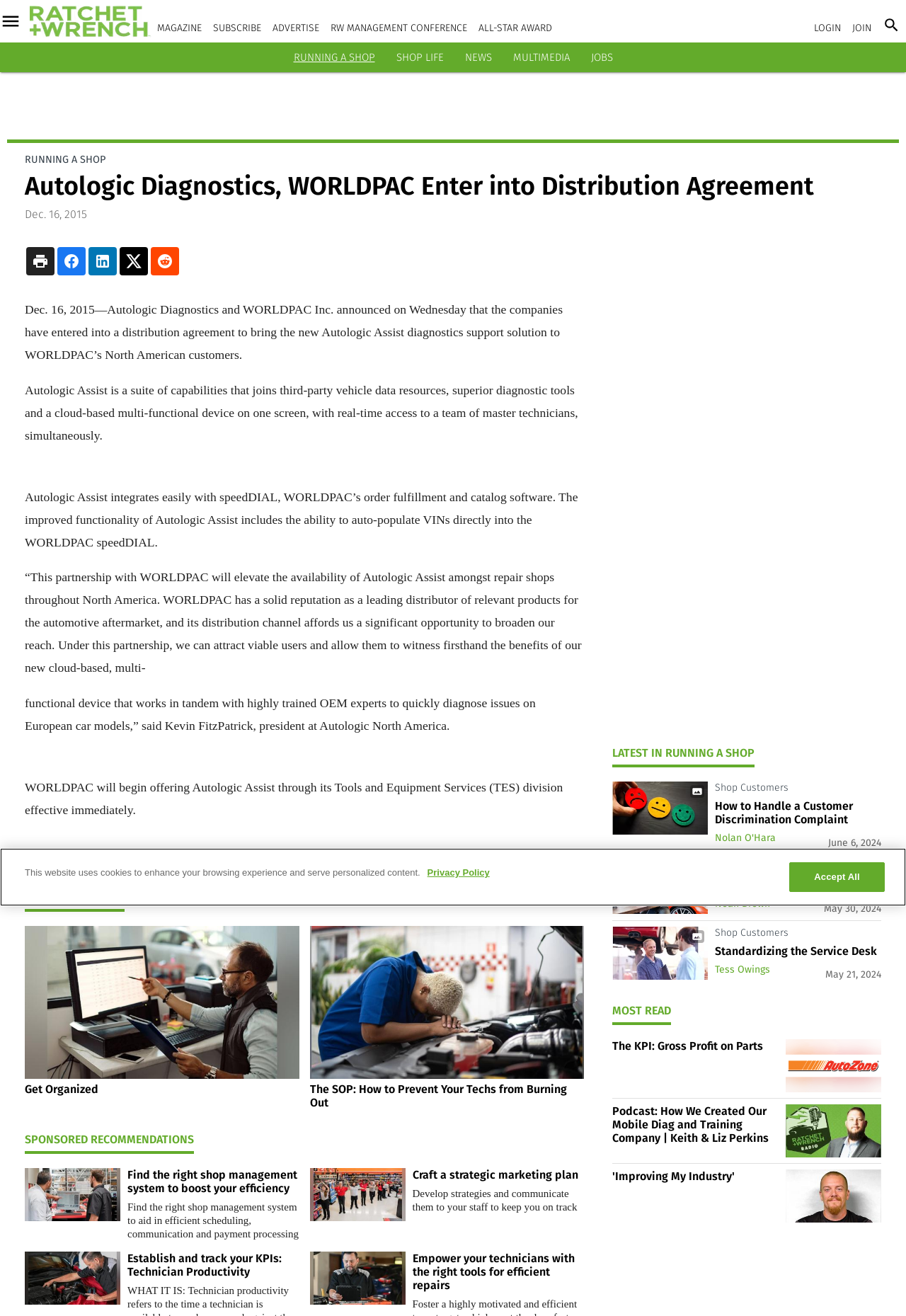Find the bounding box coordinates of the element to click in order to complete this instruction: "Click on the link '06/09/2021'". The bounding box coordinates must be four float numbers between 0 and 1, denoted as [left, top, right, bottom].

None